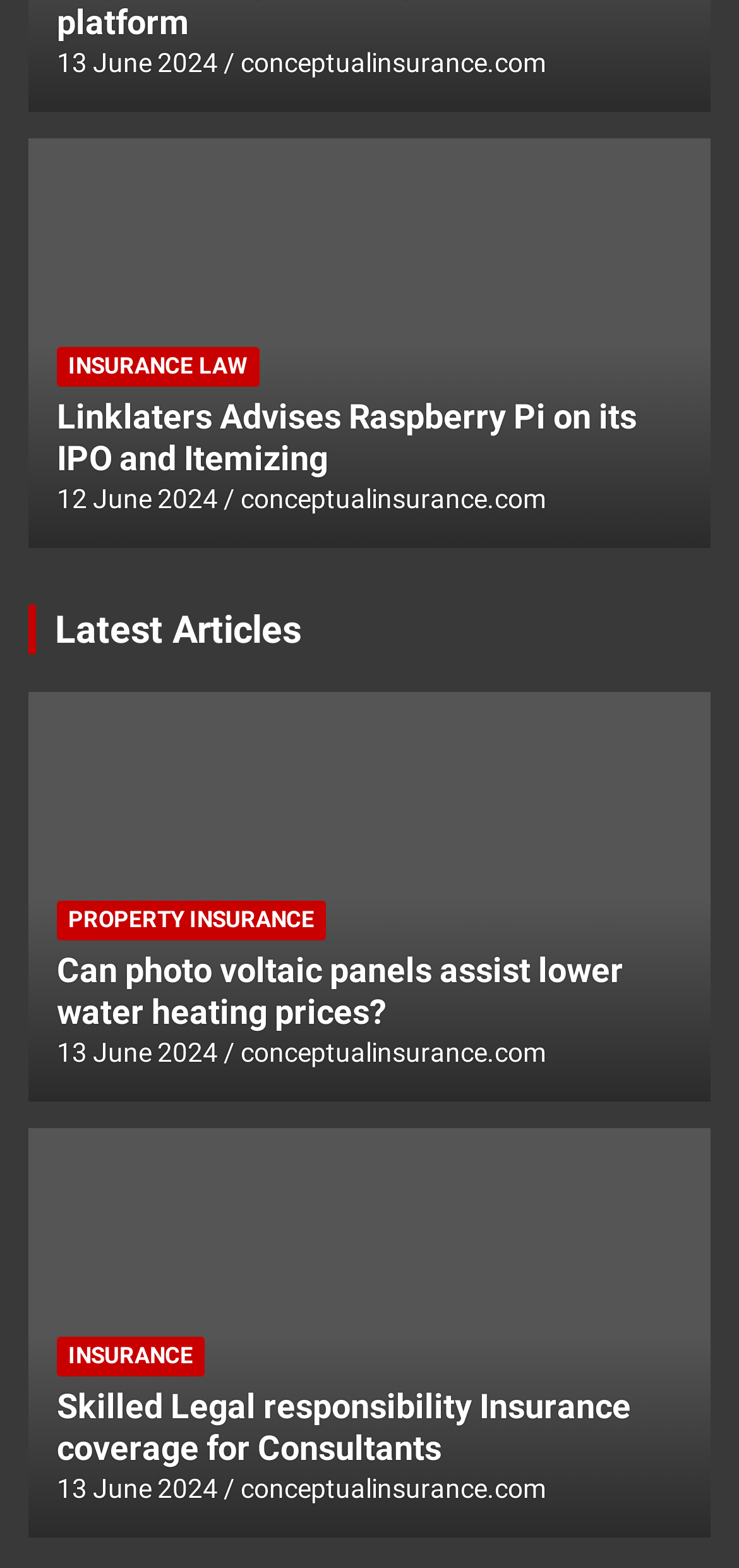Locate the bounding box coordinates of the element that should be clicked to execute the following instruction: "view 'Latest Articles'".

[0.038, 0.386, 0.962, 0.417]